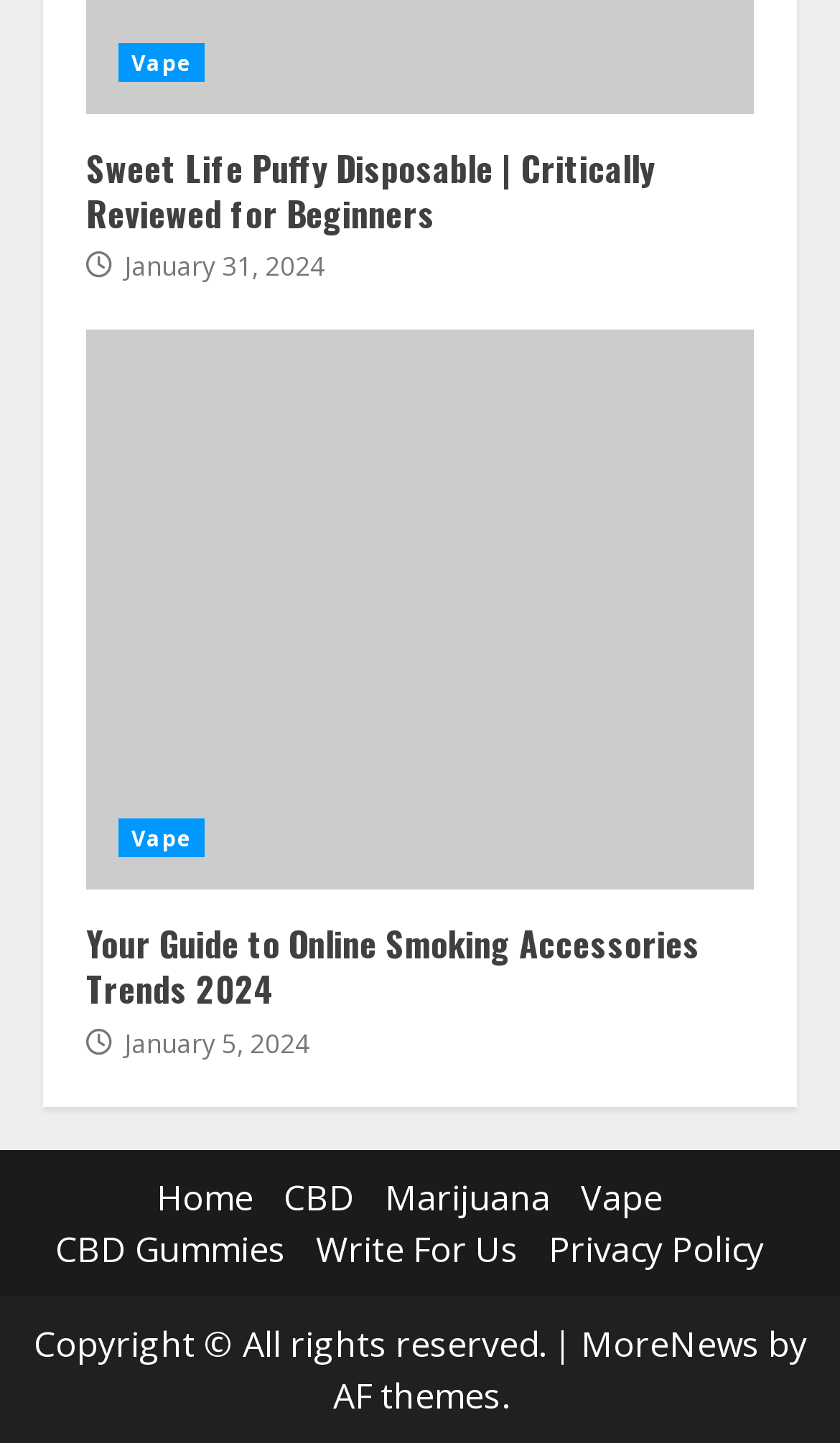What are the categories listed at the bottom of the webpage?
Please answer the question with as much detail as possible using the screenshot.

I found the categories by looking at the links at the bottom of the webpage, which include 'Home', 'CBD', 'Marijuana', 'Vape', and 'CBD Gummies'.